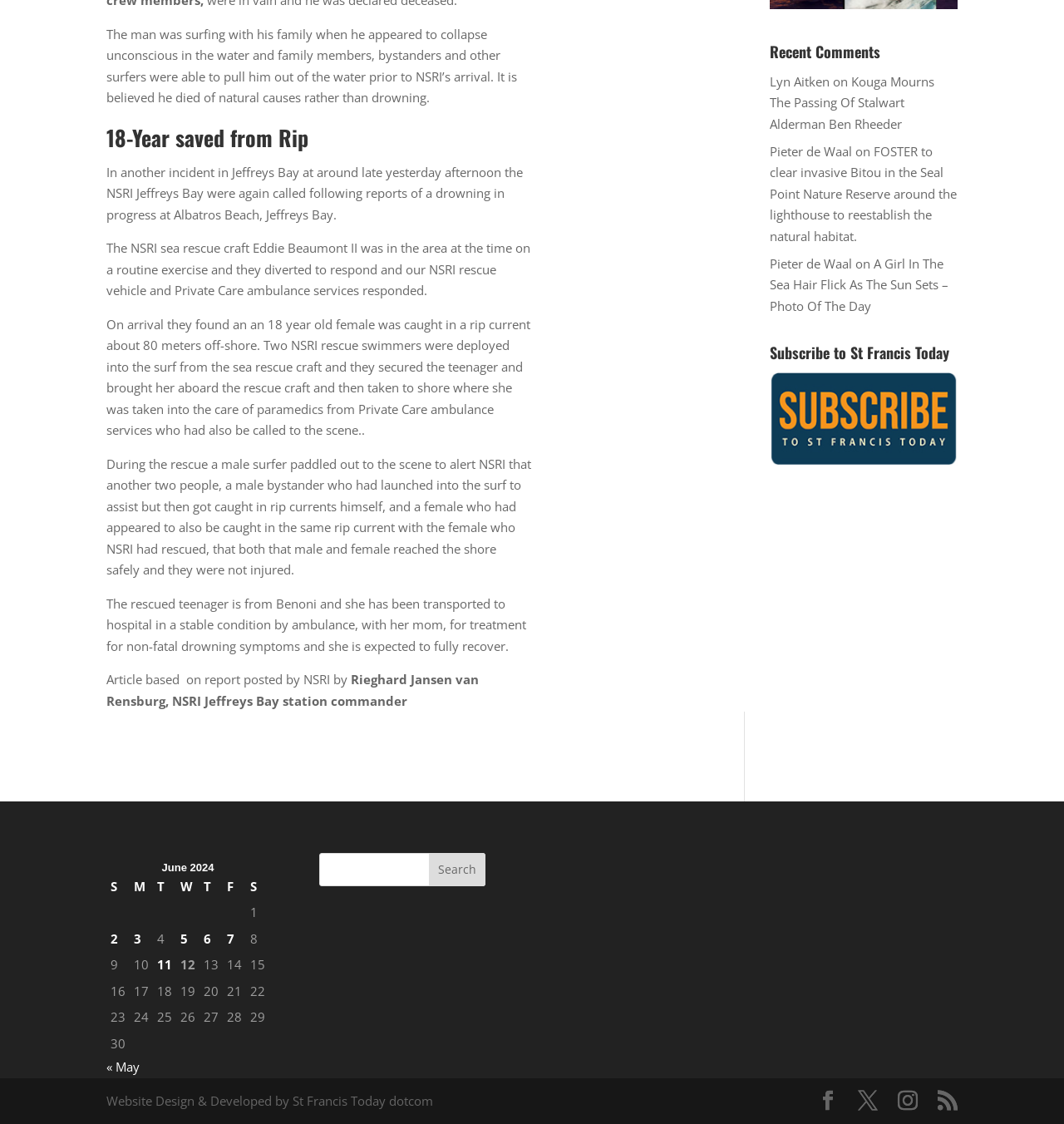Determine the bounding box coordinates for the HTML element mentioned in the following description: "« May". The coordinates should be a list of four floats ranging from 0 to 1, represented as [left, top, right, bottom].

[0.1, 0.942, 0.131, 0.956]